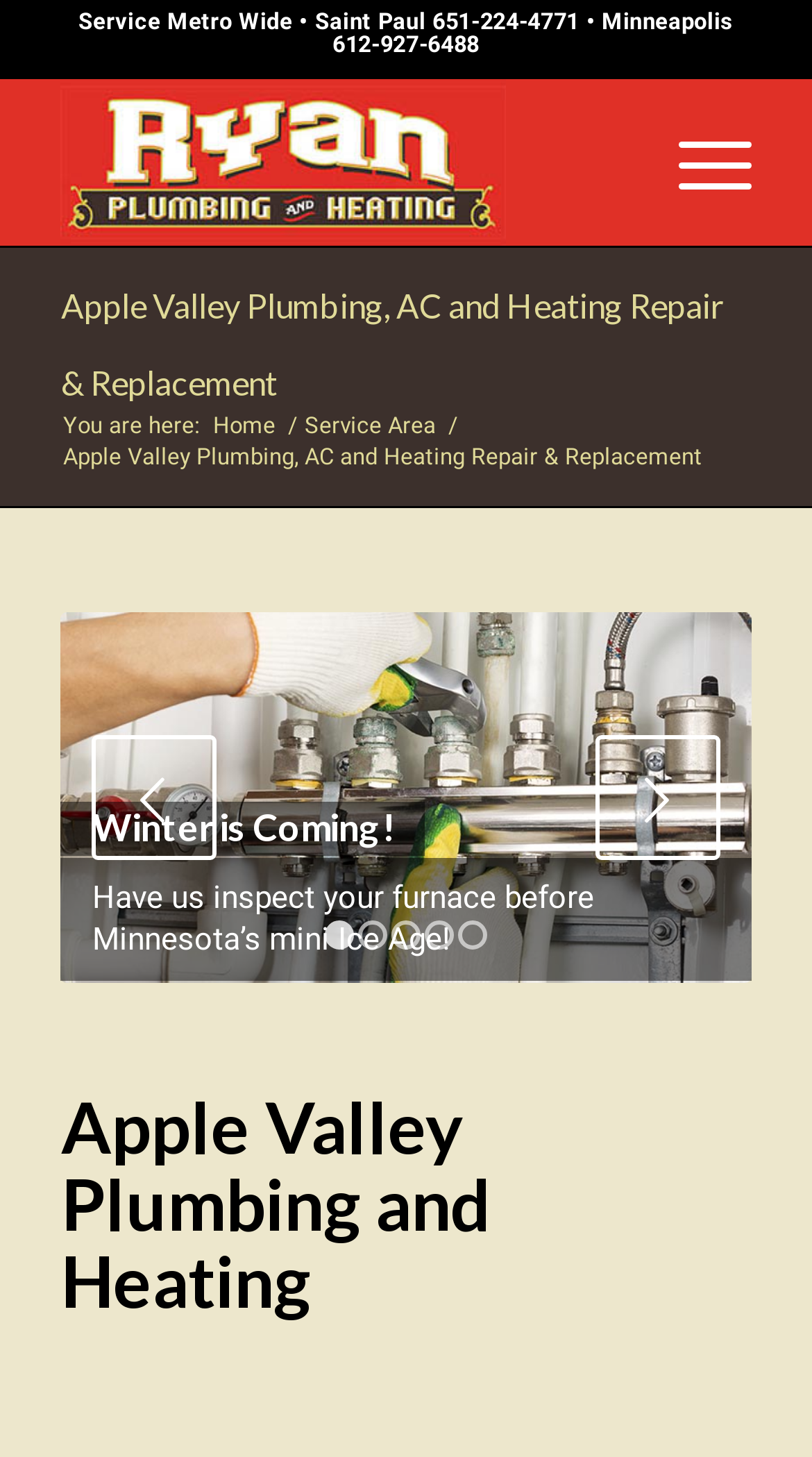What is the service area of the company?
Please give a well-detailed answer to the question.

The service area of the company can be found in the heading at the top of the webpage, which states 'Apple Valley Plumbing, AC and Heating Repair & Replacement'.